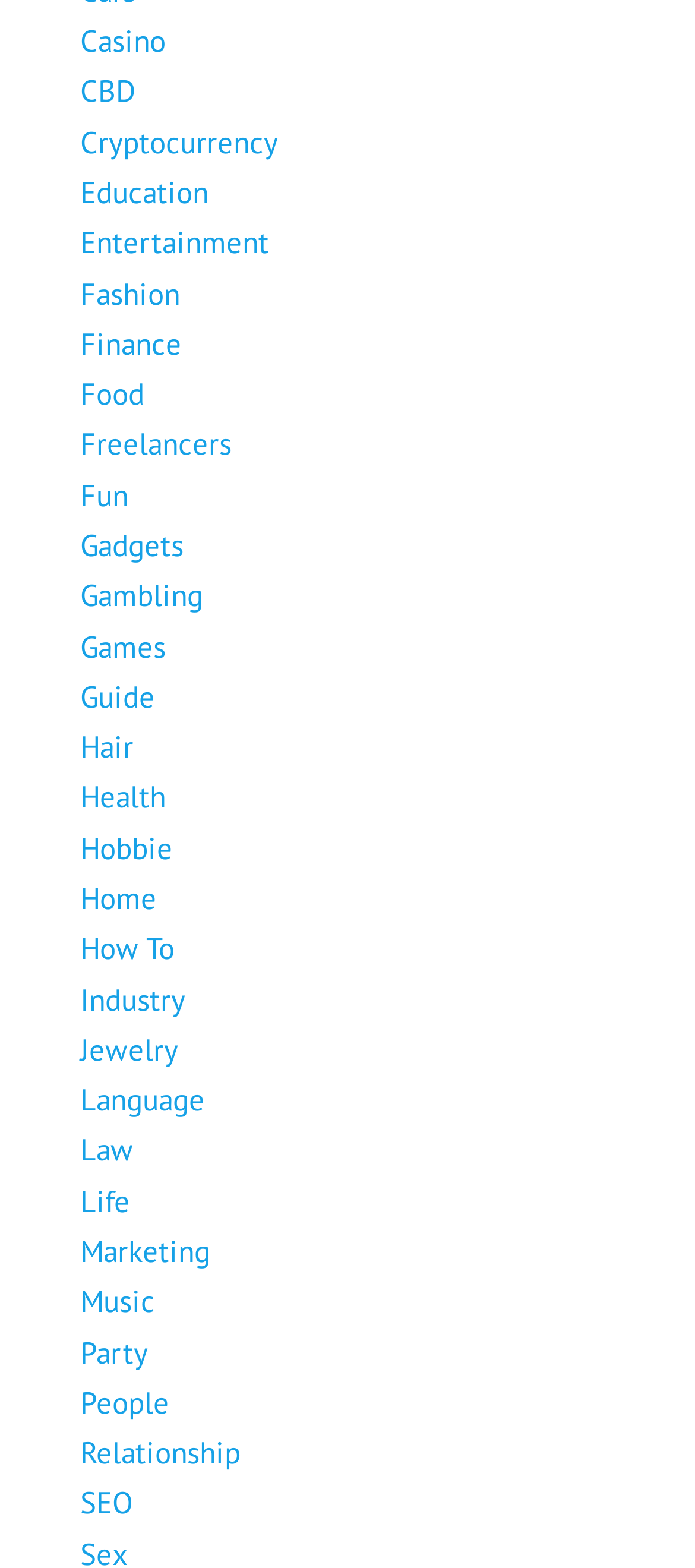Pinpoint the bounding box coordinates of the area that must be clicked to complete this instruction: "Browse the Fashion category".

[0.115, 0.175, 0.259, 0.2]